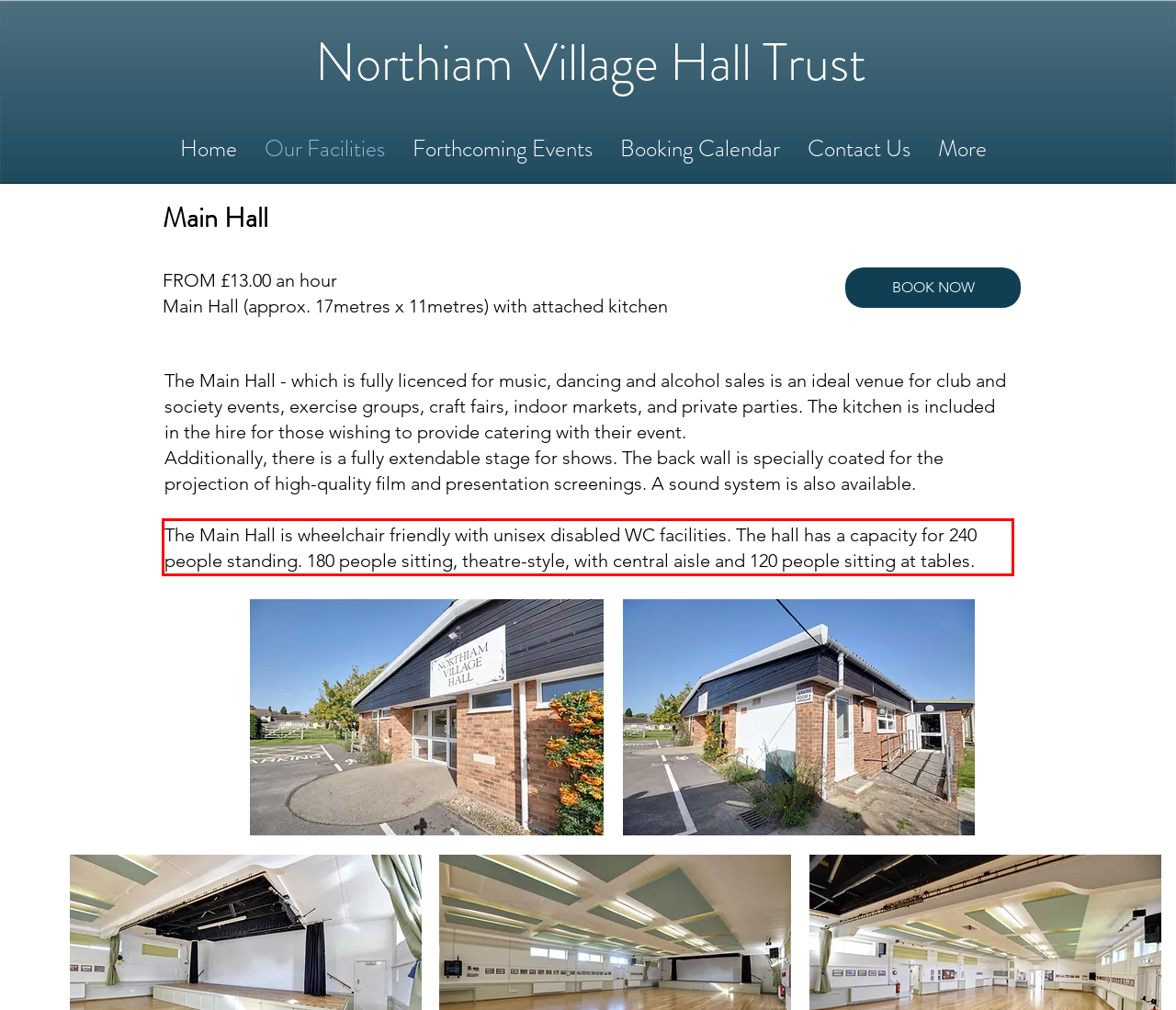Identify and transcribe the text content enclosed by the red bounding box in the given screenshot.

The Main Hall is wheelchair friendly with unisex disabled WC facilities. The hall has a capacity for 240 people standing. 180 people sitting, theatre-style, with central aisle and 120 people sitting at tables.